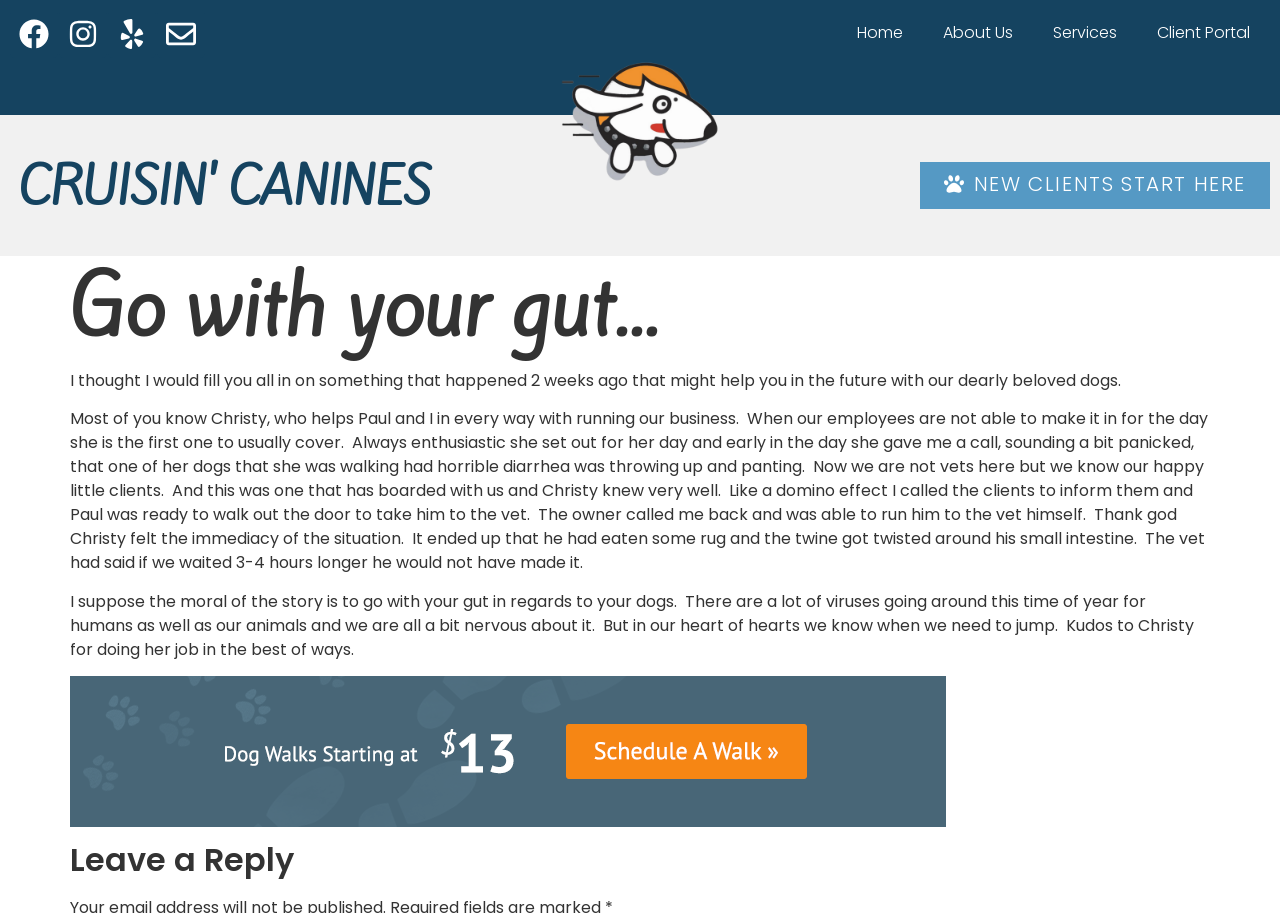Determine the bounding box coordinates for the area that should be clicked to carry out the following instruction: "Click on the Facebook link".

[0.008, 0.011, 0.045, 0.064]